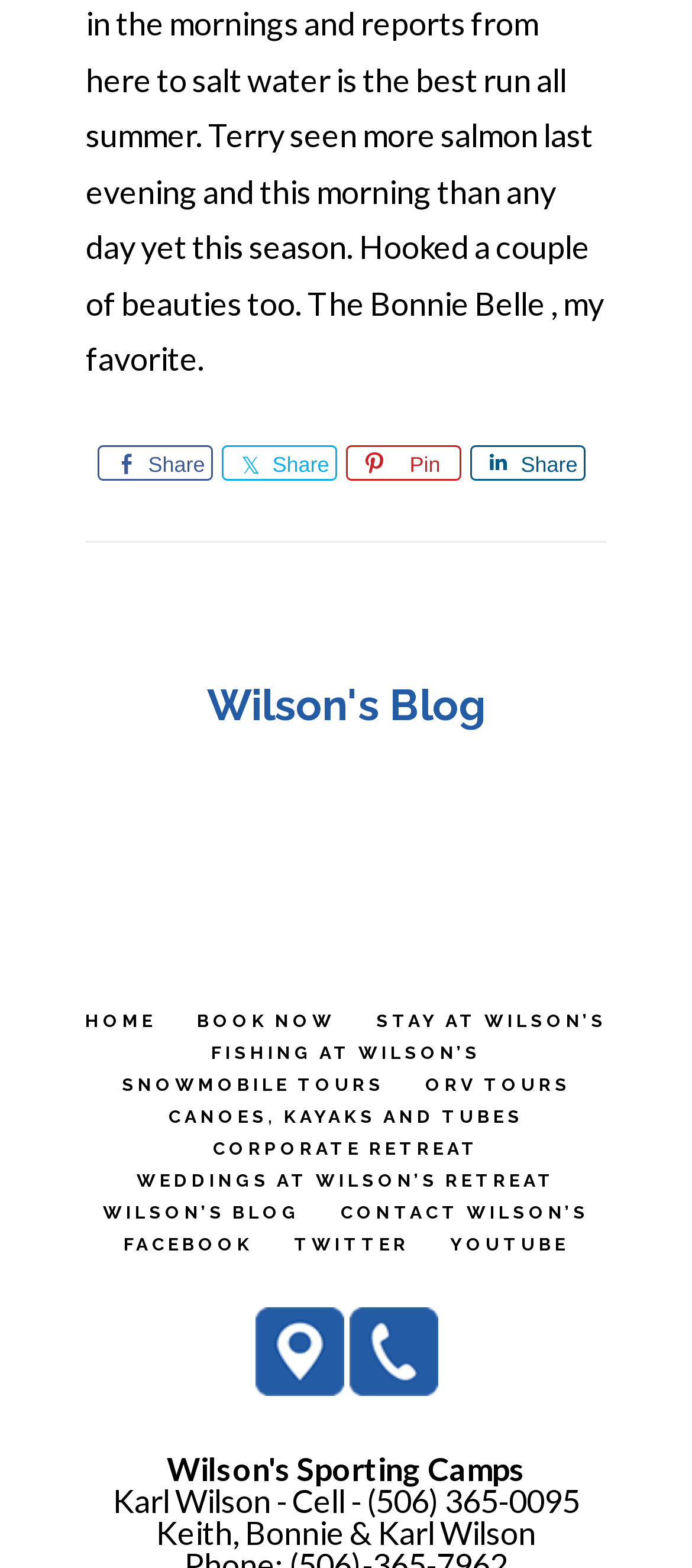What is the name of the blog?
Answer the question based on the image using a single word or a brief phrase.

Wilson's Blog